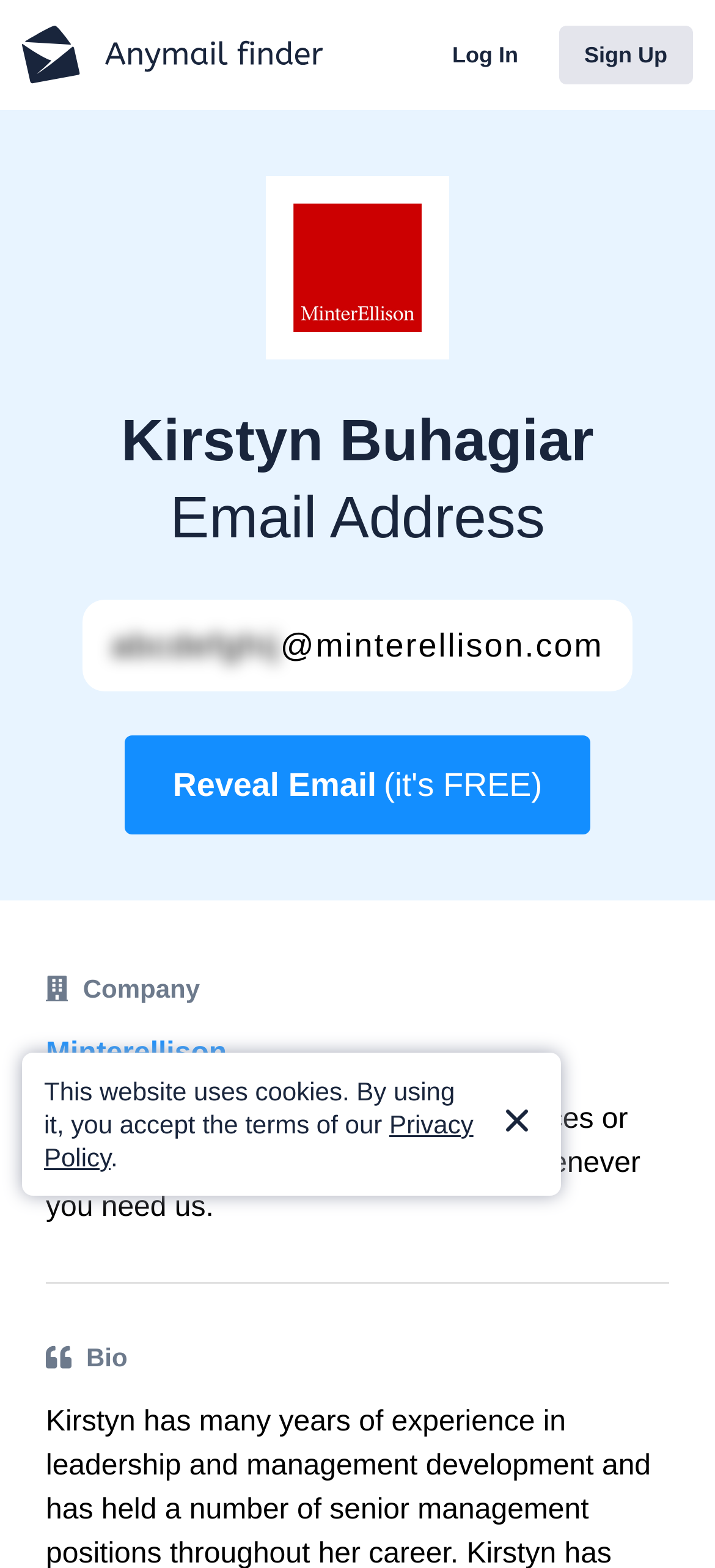Examine the image and give a thorough answer to the following question:
What is the section below Kirstyn Buhagiar's email address about?

The section below Kirstyn Buhagiar's email address displays information about the company Minterellison, including a logo, a link to the company, and a static text that describes the company's services. This suggests that this section is about providing information about the company.